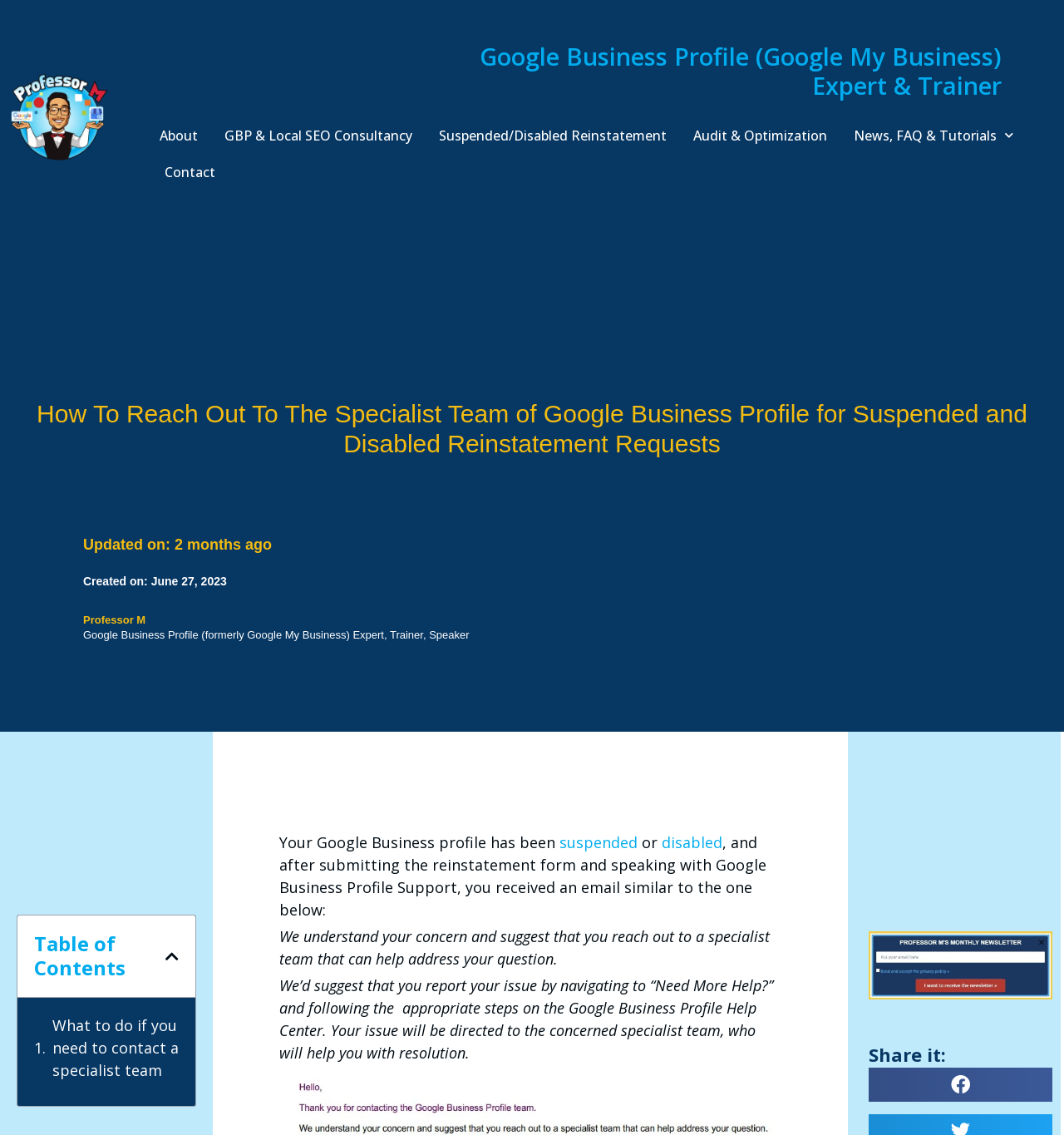Please specify the bounding box coordinates of the clickable region to carry out the following instruction: "Click the 'Suspended/Disabled Reinstatement' link". The coordinates should be four float numbers between 0 and 1, in the format [left, top, right, bottom].

[0.405, 0.103, 0.634, 0.135]